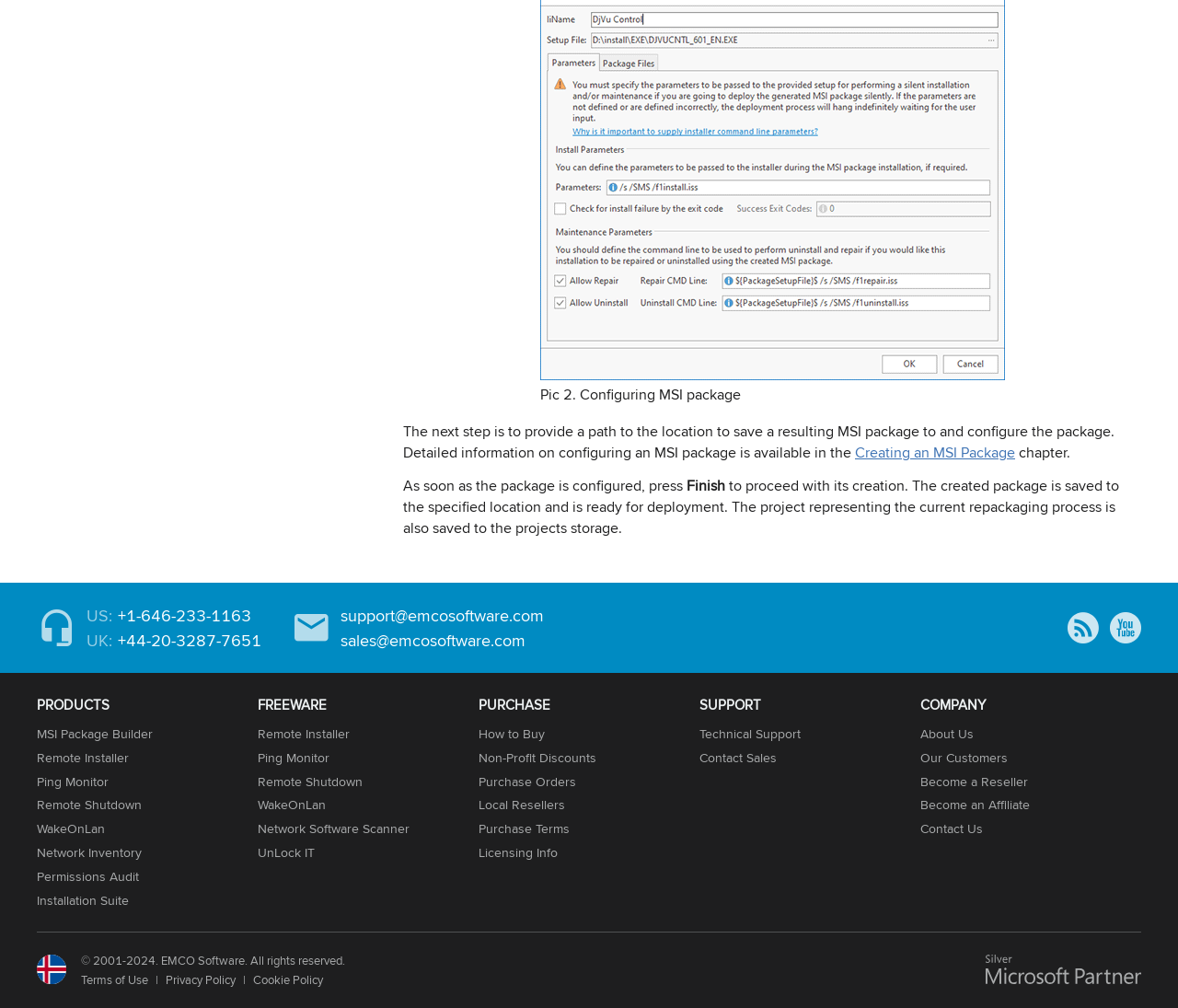Can you provide the bounding box coordinates for the element that should be clicked to implement the instruction: "Call the US support number"?

[0.1, 0.6, 0.222, 0.622]